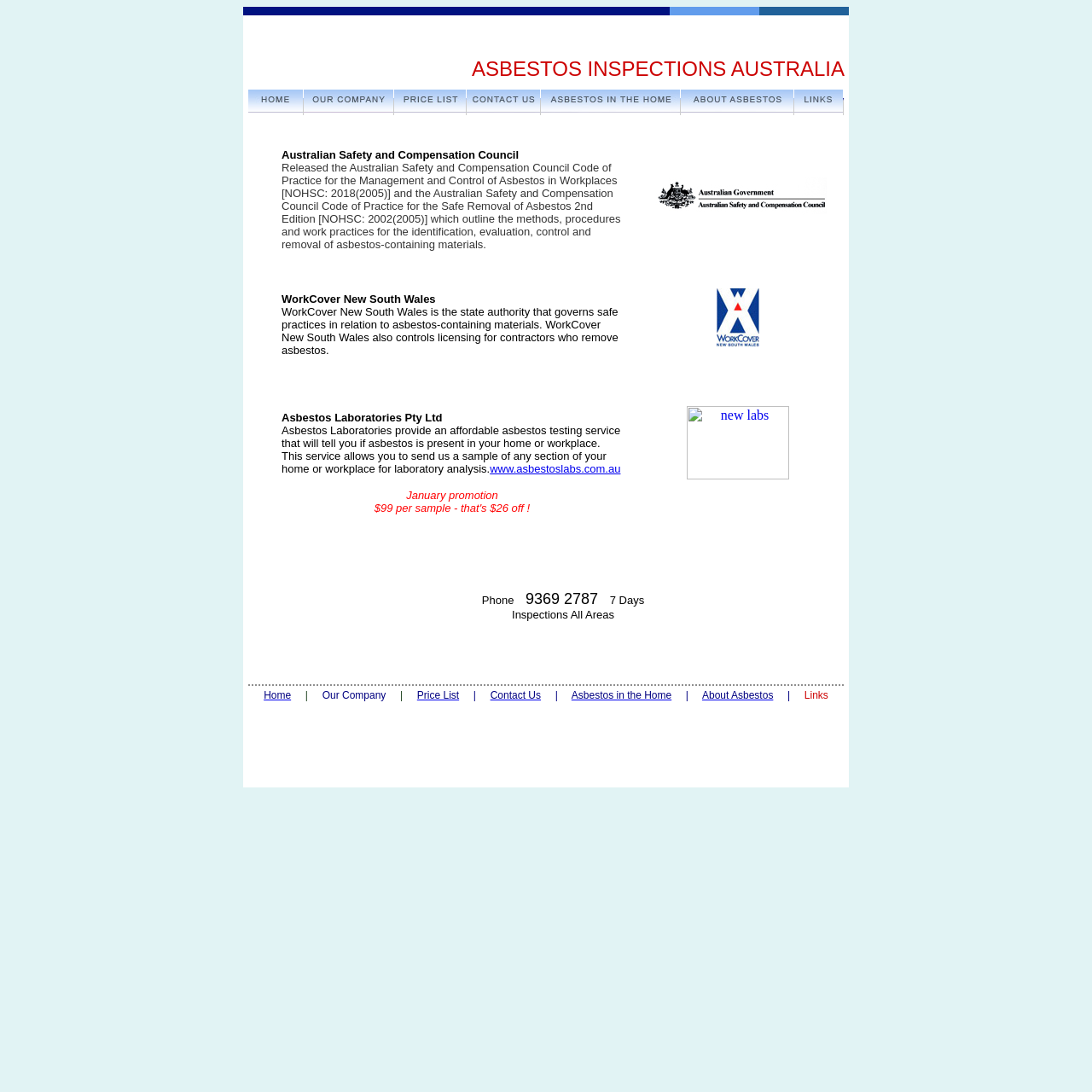Find the bounding box of the web element that fits this description: "alt="new labs"".

[0.629, 0.428, 0.723, 0.441]